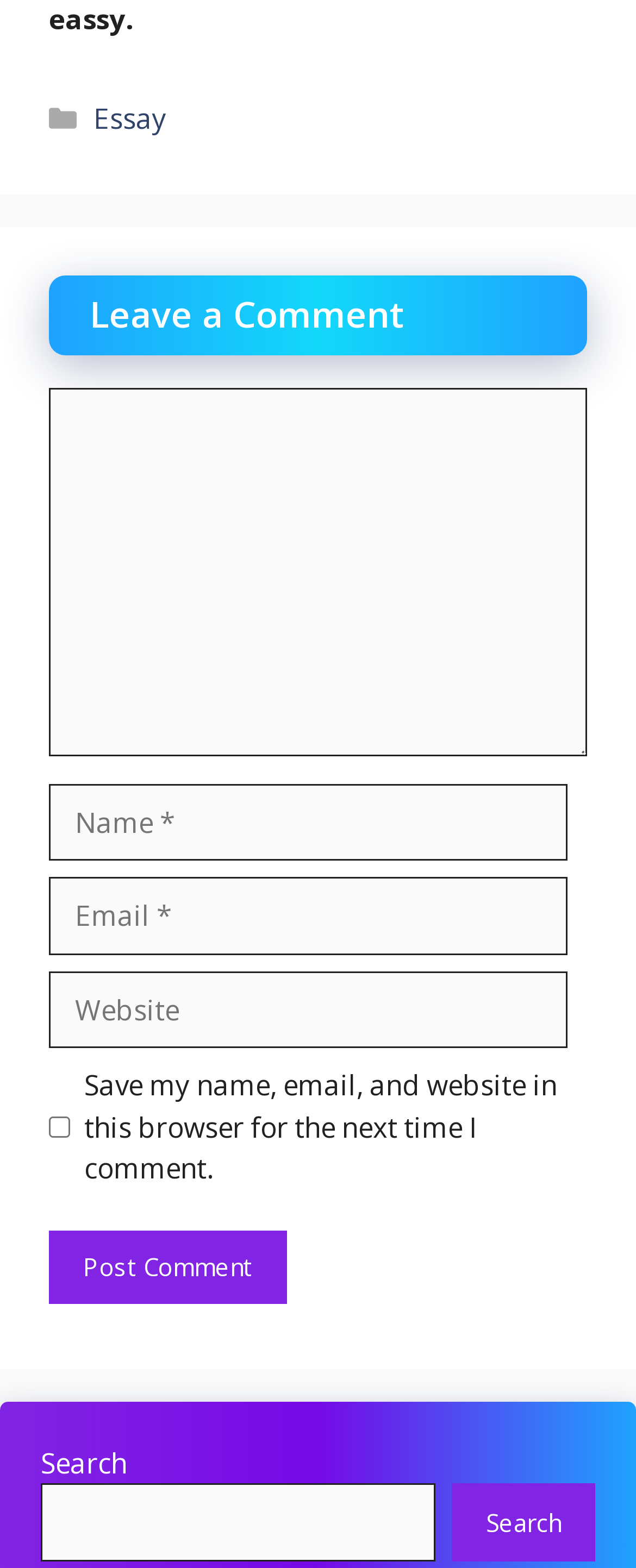Find the bounding box coordinates of the area that needs to be clicked in order to achieve the following instruction: "Post a comment". The coordinates should be specified as four float numbers between 0 and 1, i.e., [left, top, right, bottom].

[0.077, 0.785, 0.451, 0.831]